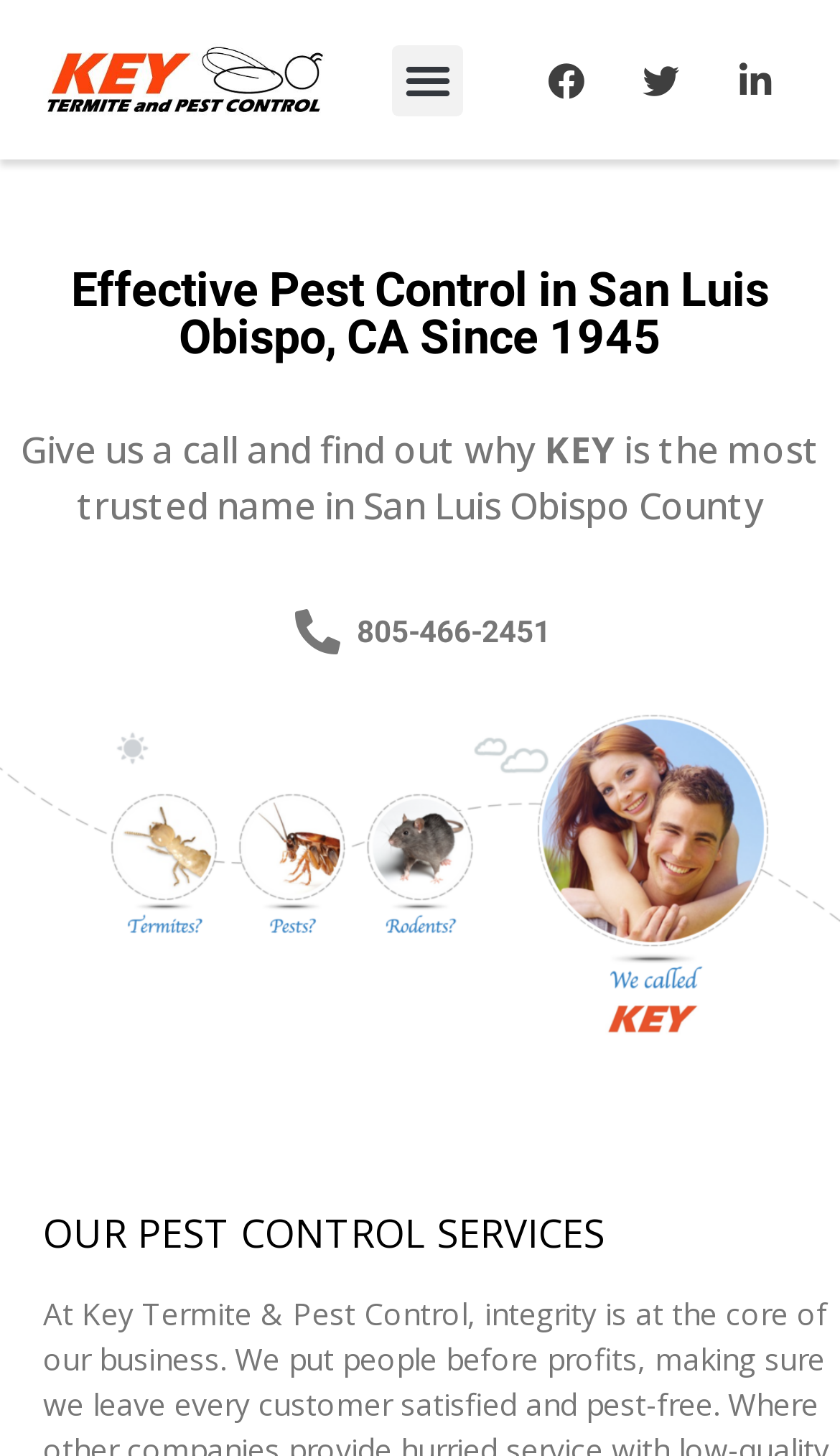Identify the bounding box for the UI element described as: "Facebook". The coordinates should be four float numbers between 0 and 1, i.e., [left, top, right, bottom].

[0.63, 0.03, 0.717, 0.08]